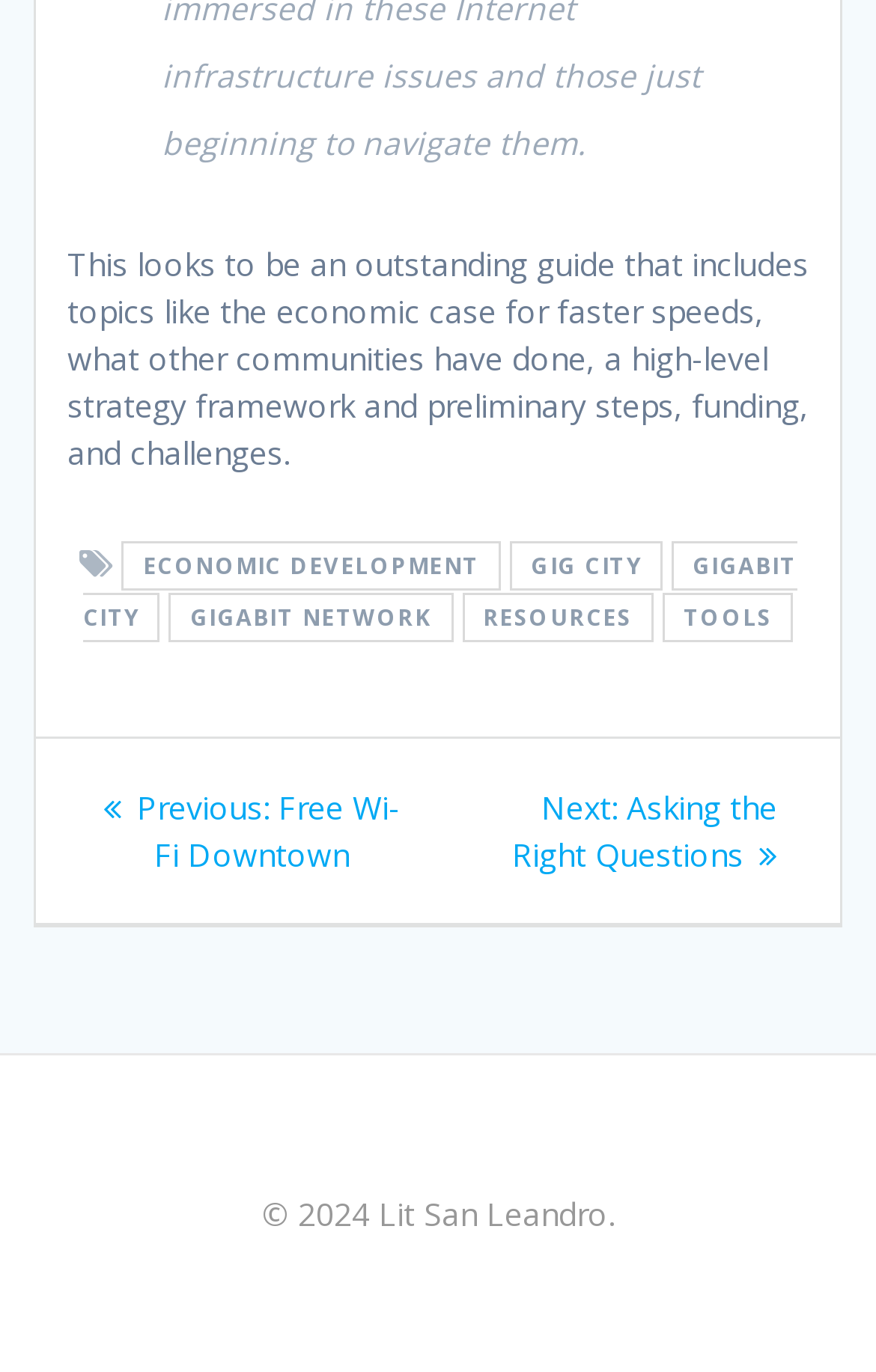Determine the bounding box coordinates for the HTML element mentioned in the following description: "economic development". The coordinates should be a list of four floats ranging from 0 to 1, represented as [left, top, right, bottom].

[0.139, 0.395, 0.572, 0.43]